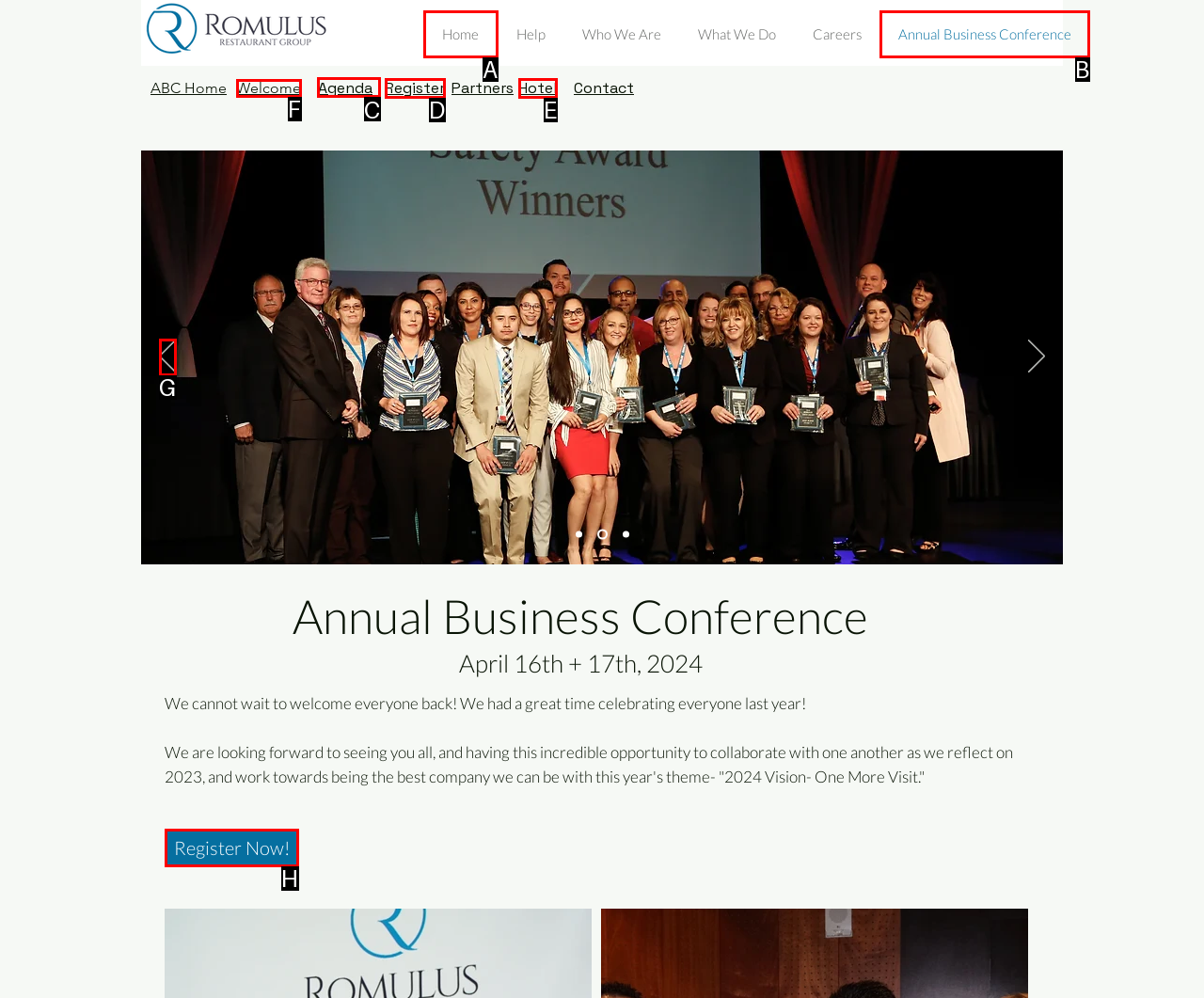Point out the UI element to be clicked for this instruction: View the Agenda. Provide the answer as the letter of the chosen element.

C